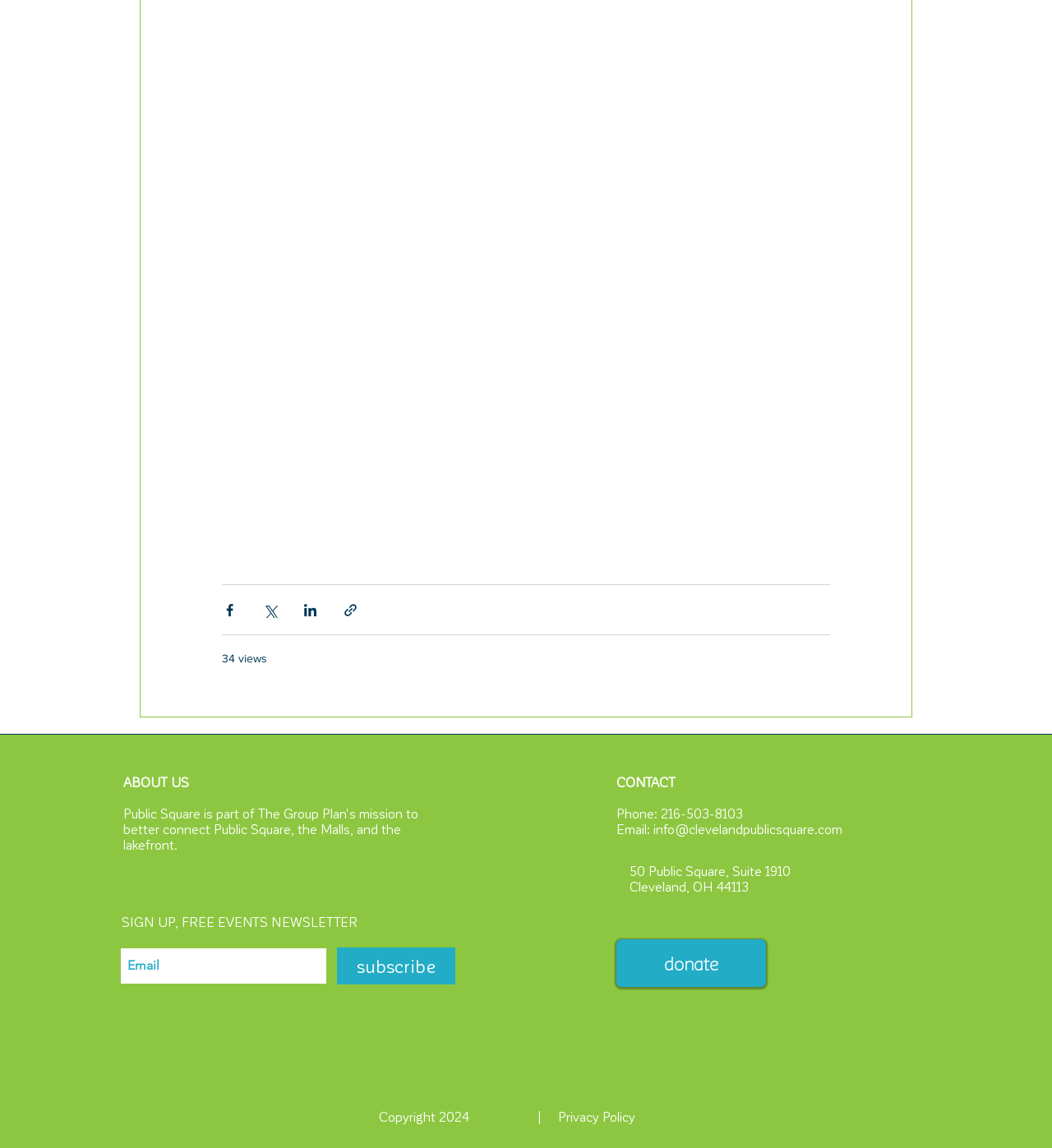Respond to the following query with just one word or a short phrase: 
What is the purpose of the 'Share via' buttons?

Sharing content